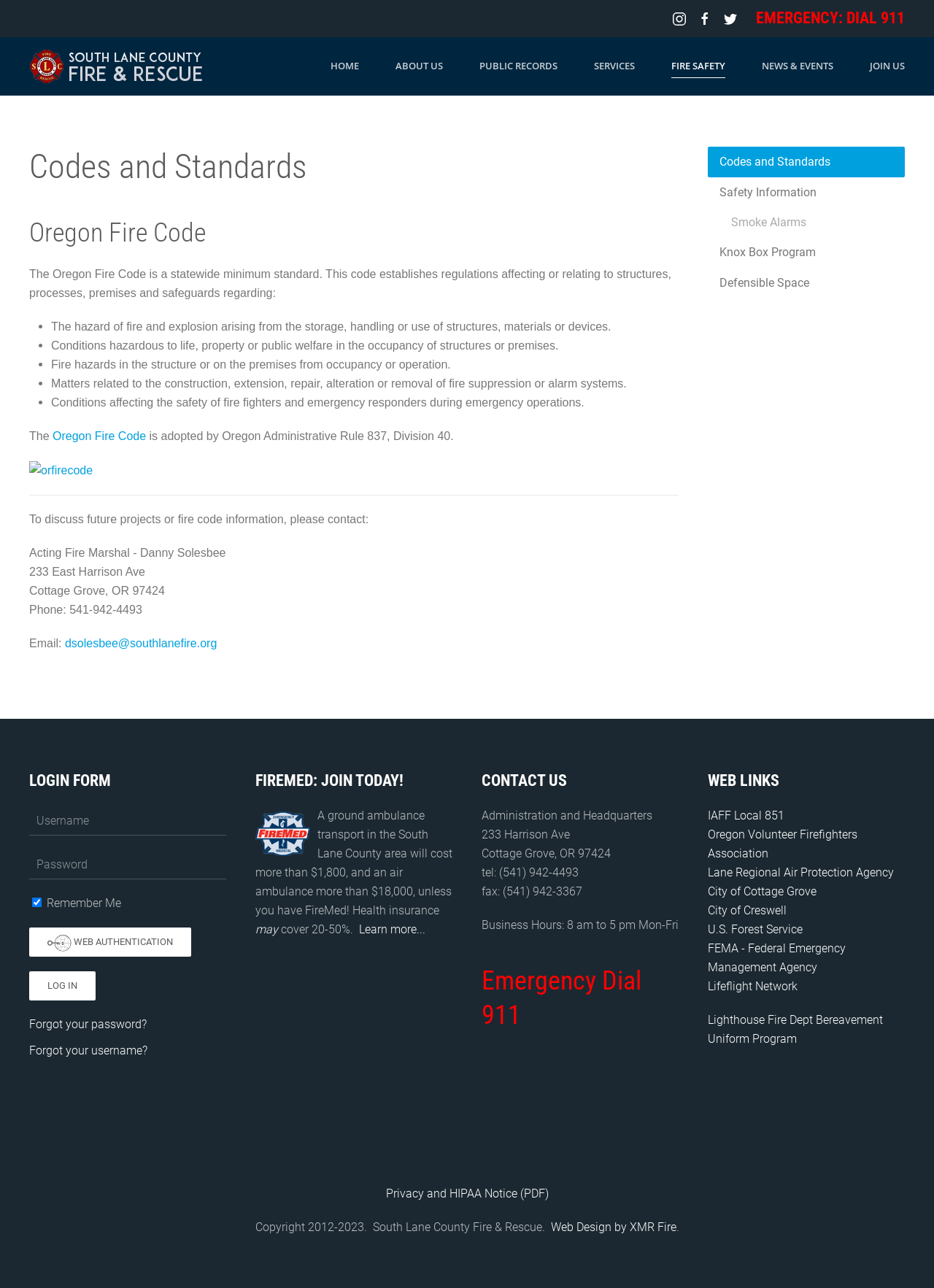Carefully observe the image and respond to the question with a detailed answer:
What is the Oregon Fire Code adopted by?

I found the answer by reading the text which says 'The Oregon Fire Code is adopted by Oregon Administrative Rule 837, Division 40'.